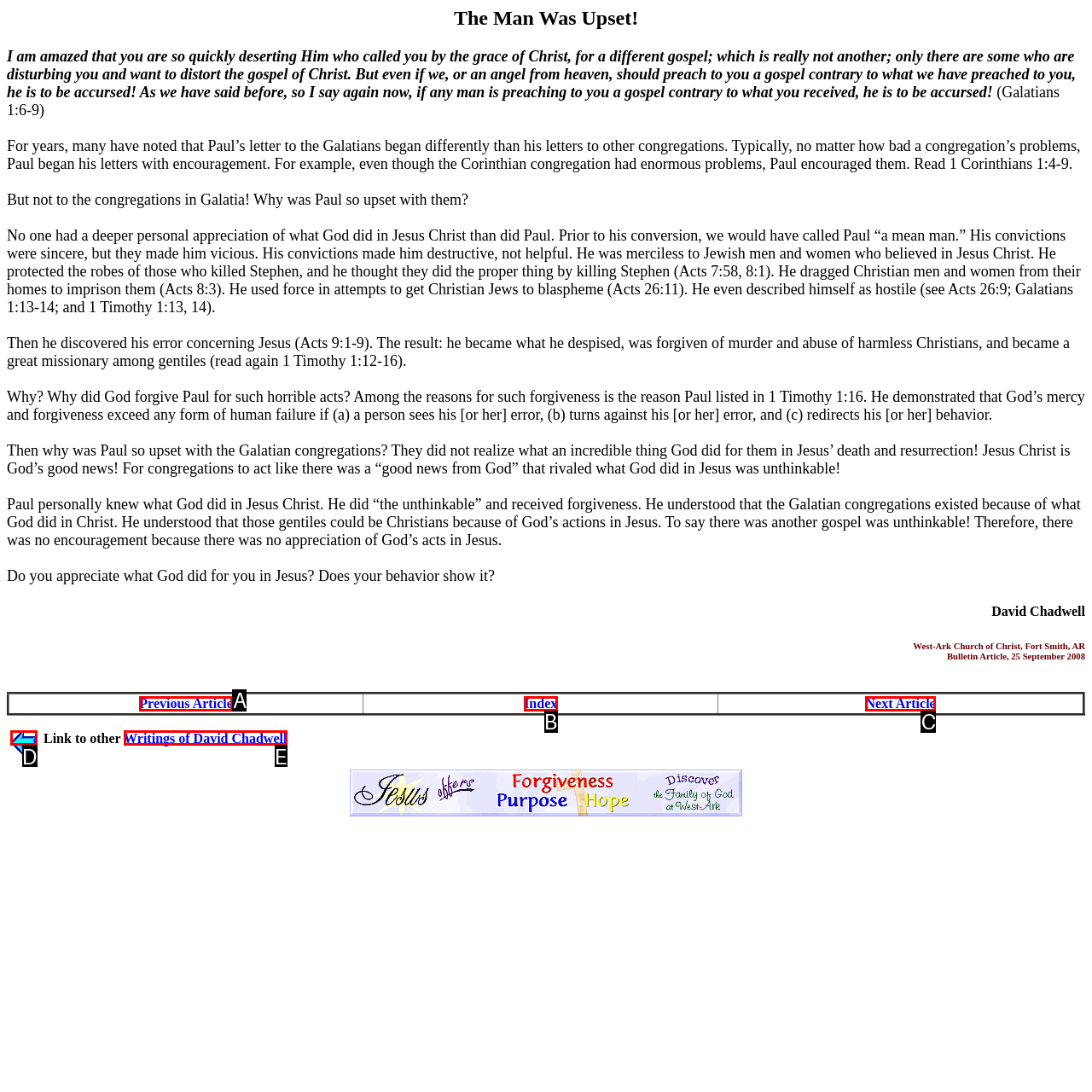Identify the matching UI element based on the description: Previous Article
Reply with the letter from the available choices.

A